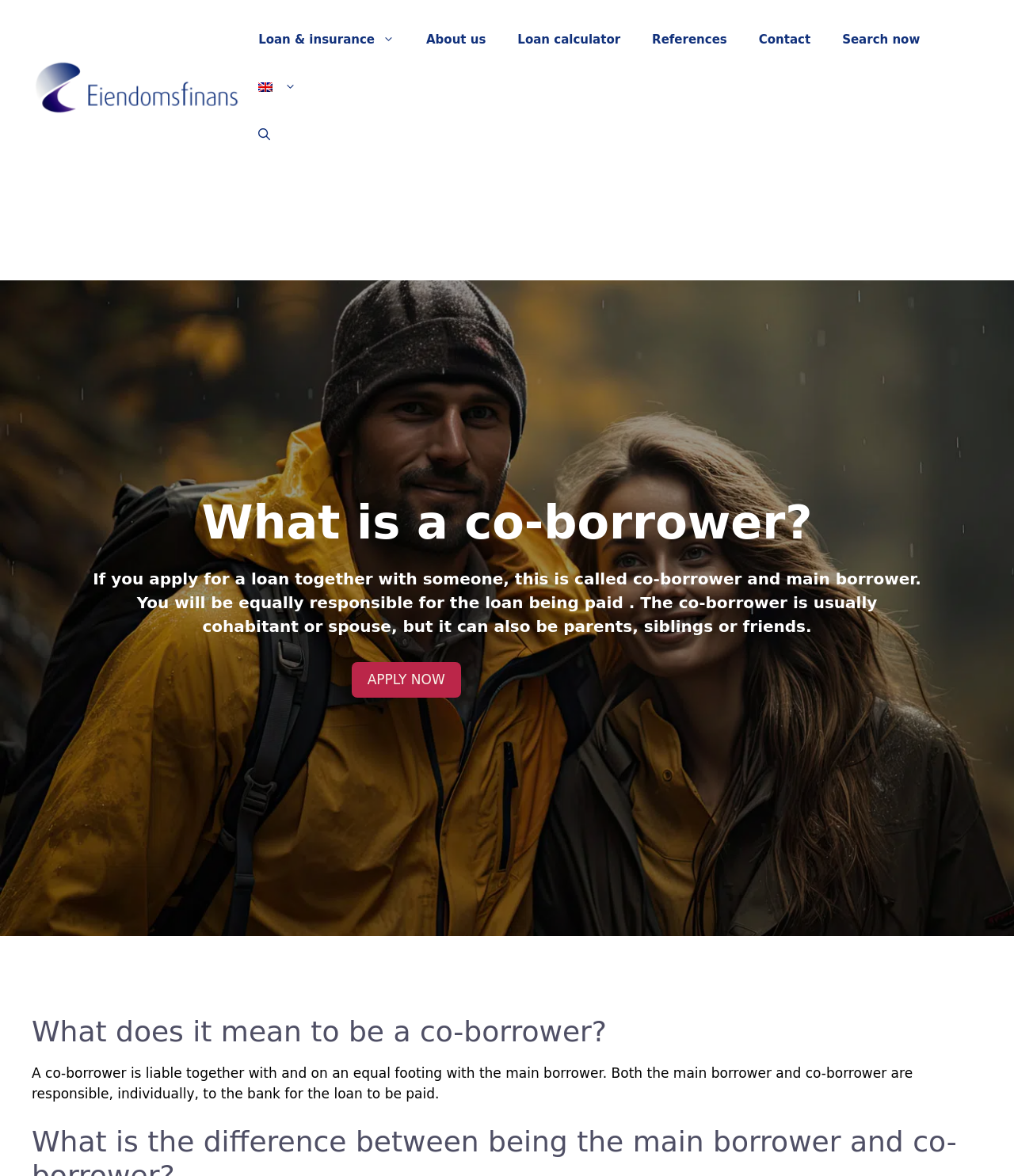What is the relationship between the main borrower and co-borrower?
Provide a fully detailed and comprehensive answer to the question.

According to the webpage, both the main borrower and co-borrower are responsible, individually, to the bank for the loan to be paid, which means they are jointly and severally liable for the loan.